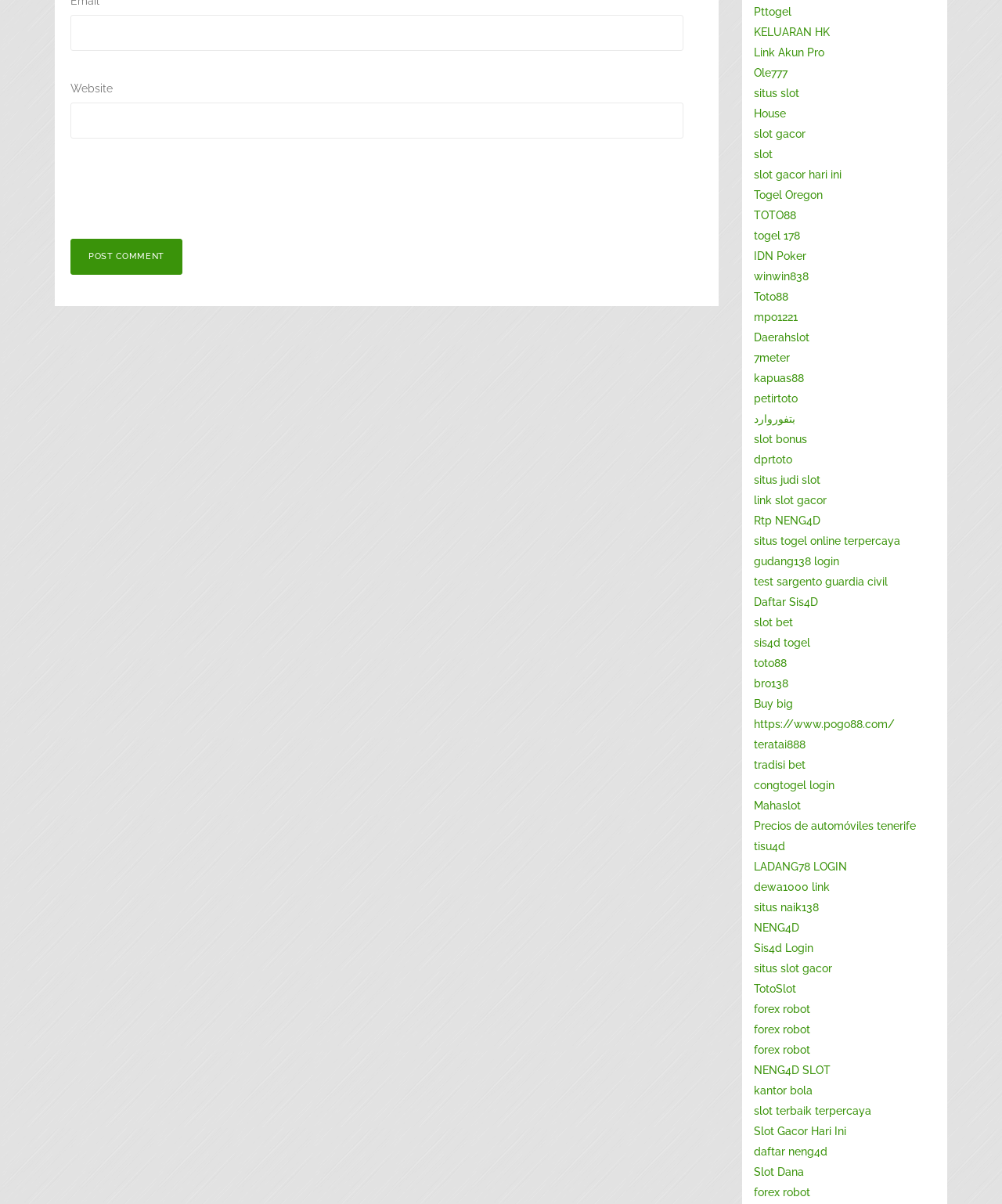What is the function of the 'reCAPTCHA' iframe?
By examining the image, provide a one-word or phrase answer.

To prevent spam